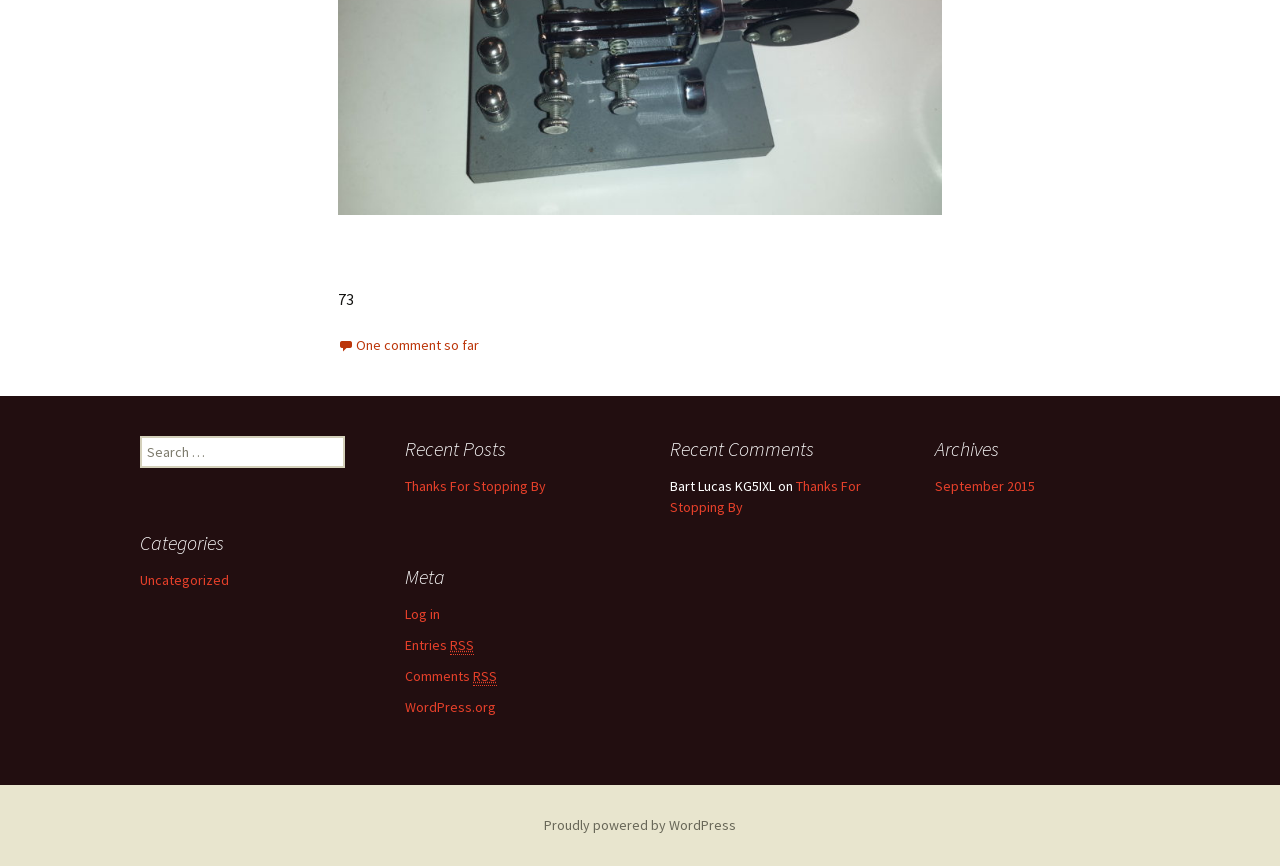Examine the screenshot and answer the question in as much detail as possible: What is the search box placeholder text?

The answer can be found by looking at the searchbox element with the text 'Search for:' which is the placeholder text for the search box.